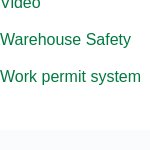Describe all the elements in the image extensively.

The image displays the logo for "safetynotes.net," encapsulating the essence of the website, which is dedicated to providing valuable safety resources and information. Beneath the logo, there are various links related to safety topics, including "Video," "Warehouse Safety," and "Work Permit System." This visual representation emphasizes the commitment of safetynotes.net to fostering safety awareness and education across various contexts. The design aims to create an inviting and informative atmosphere for users seeking insights and guidance on safety protocols.